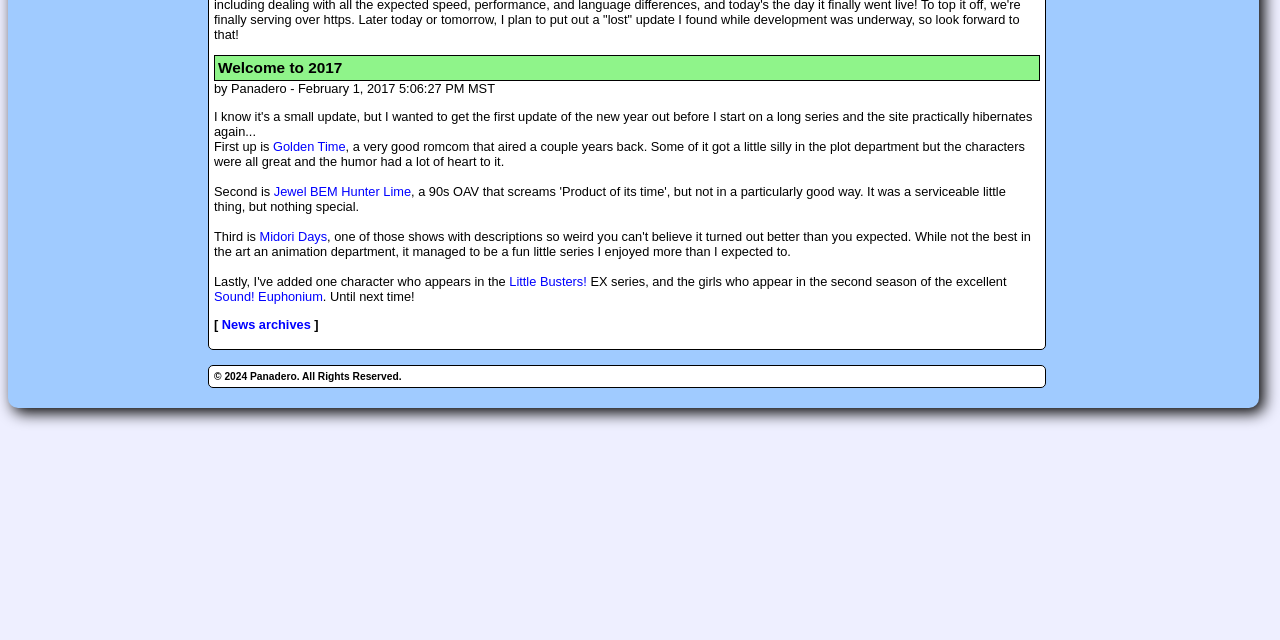Locate the bounding box for the described UI element: "Jewel BEM Hunter Lime". Ensure the coordinates are four float numbers between 0 and 1, formatted as [left, top, right, bottom].

[0.214, 0.287, 0.321, 0.311]